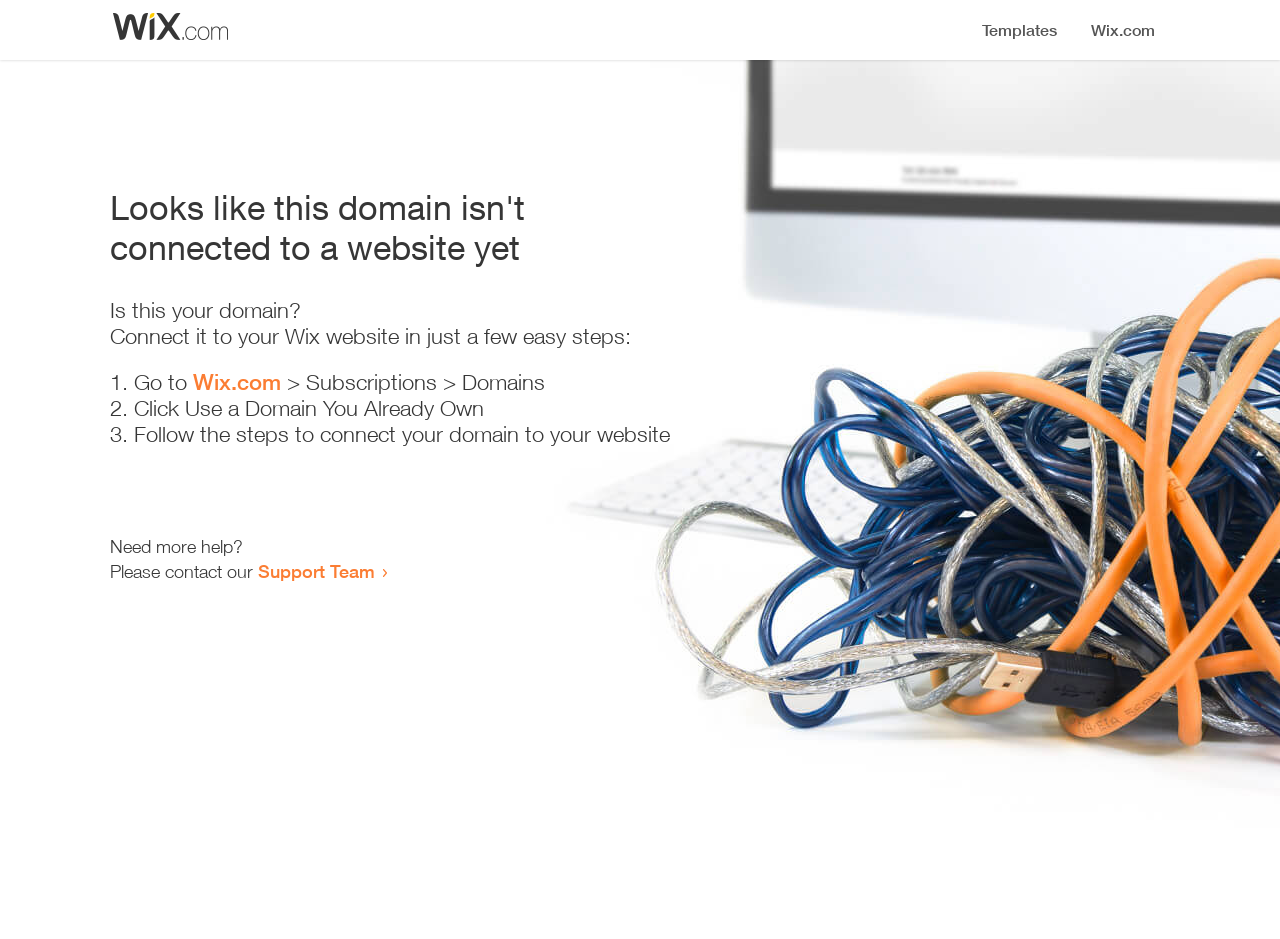How many steps are required to connect the domain to a Wix website?
Please provide a single word or phrase based on the screenshot.

3